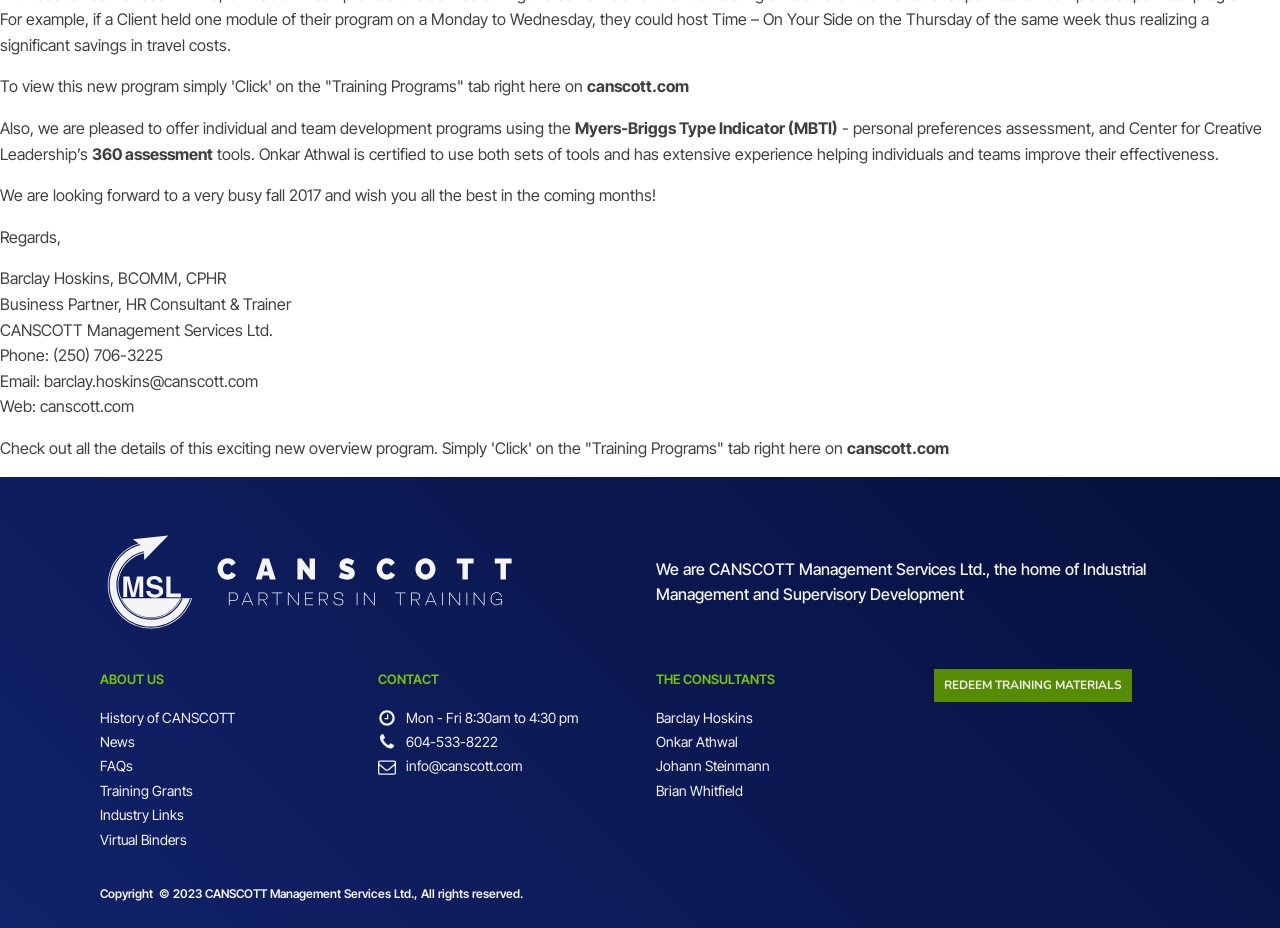Locate the coordinates of the bounding box for the clickable region that fulfills this instruction: "Click on the 'Next Case Study' link".

None